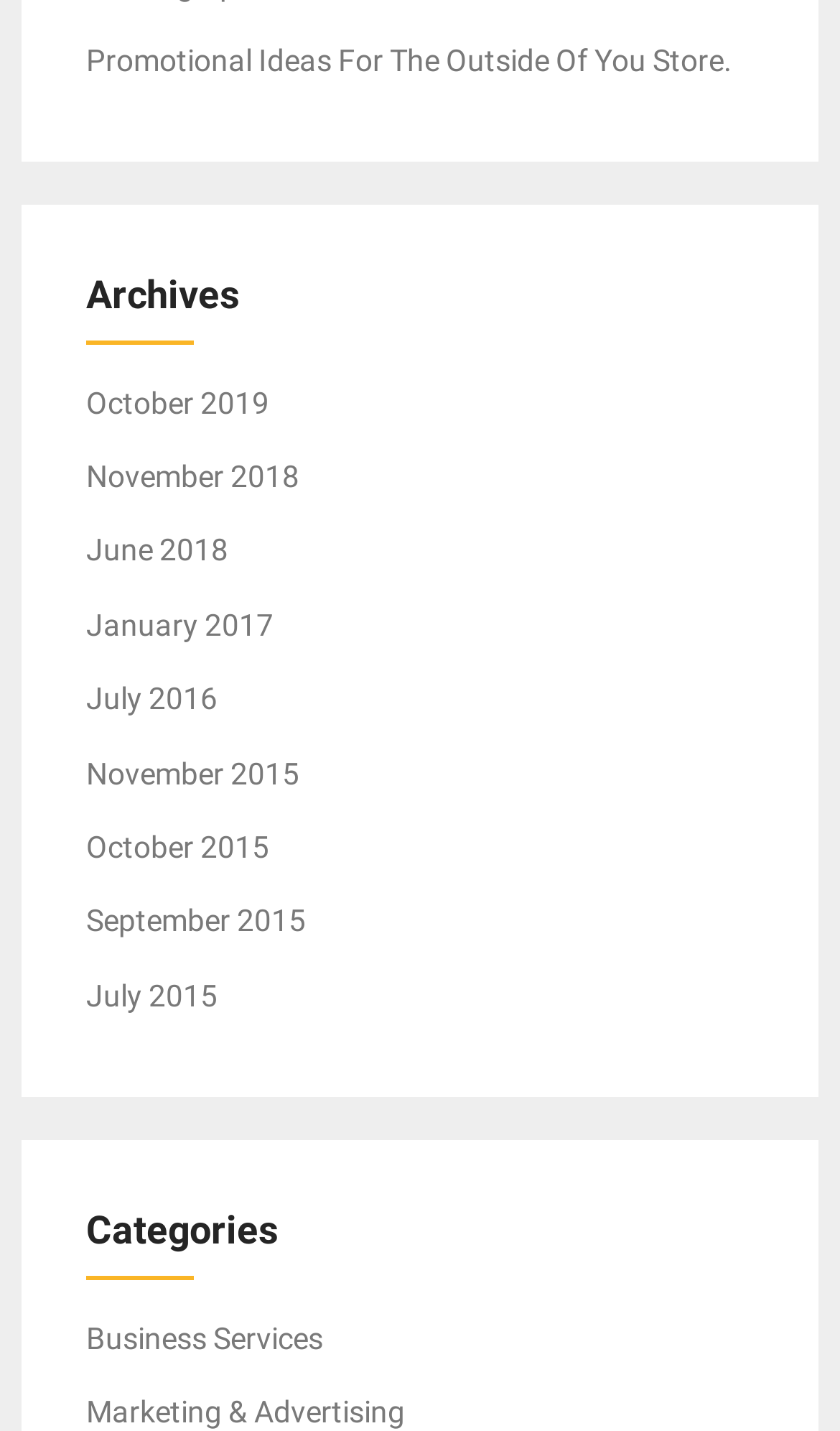What is the last category?
Please provide a comprehensive answer based on the information in the image.

The last link under the 'Categories' heading is 'Marketing & Advertising', which suggests that it is the last category.